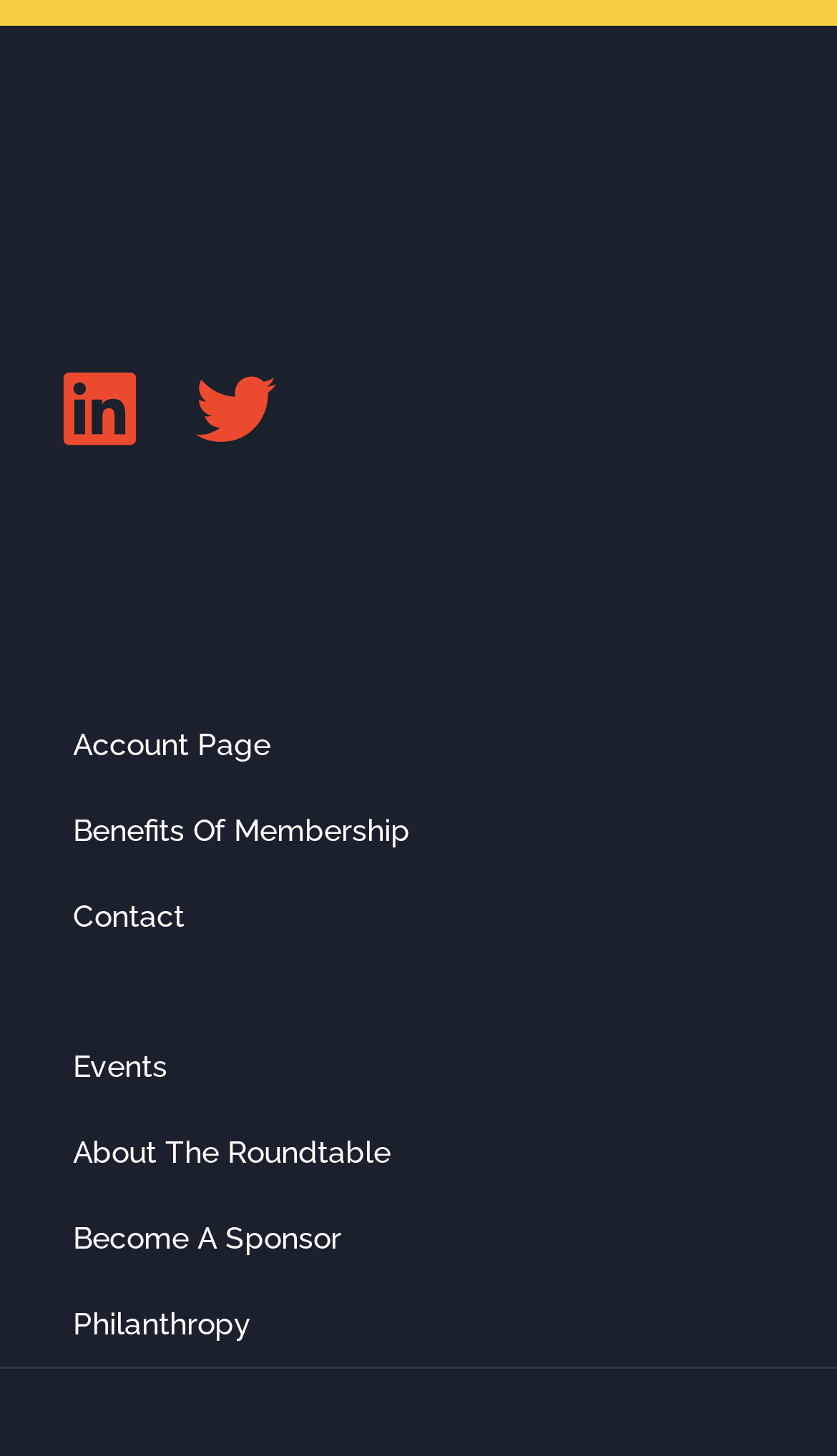From the webpage screenshot, predict the bounding box coordinates (top-left x, top-left y, bottom-right x, bottom-right y) for the UI element described here: Events

[0.062, 0.702, 0.938, 0.761]